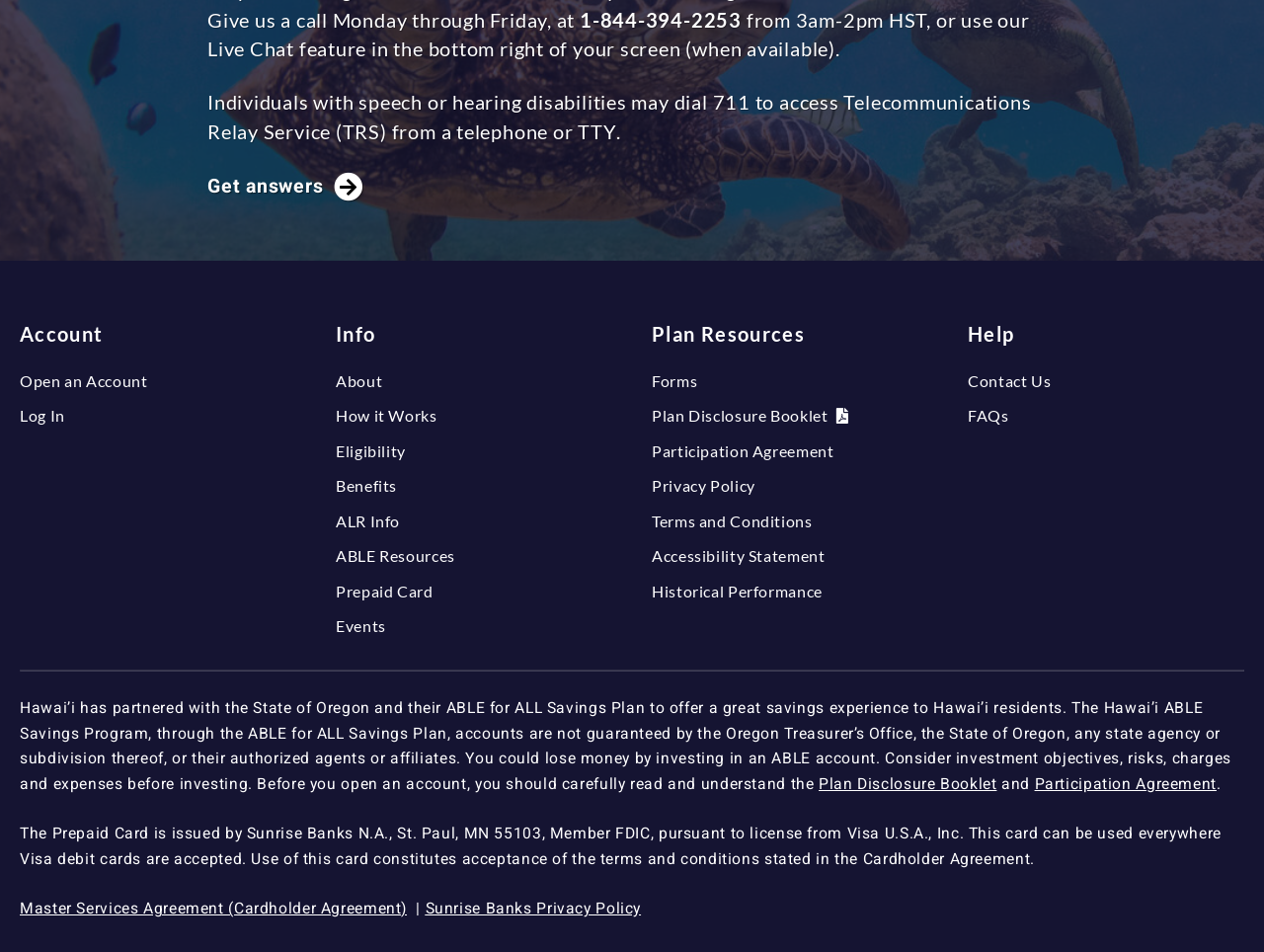Locate the bounding box coordinates of the area to click to fulfill this instruction: "Contact Us". The bounding box should be presented as four float numbers between 0 and 1, in the order [left, top, right, bottom].

[0.766, 0.391, 0.831, 0.409]